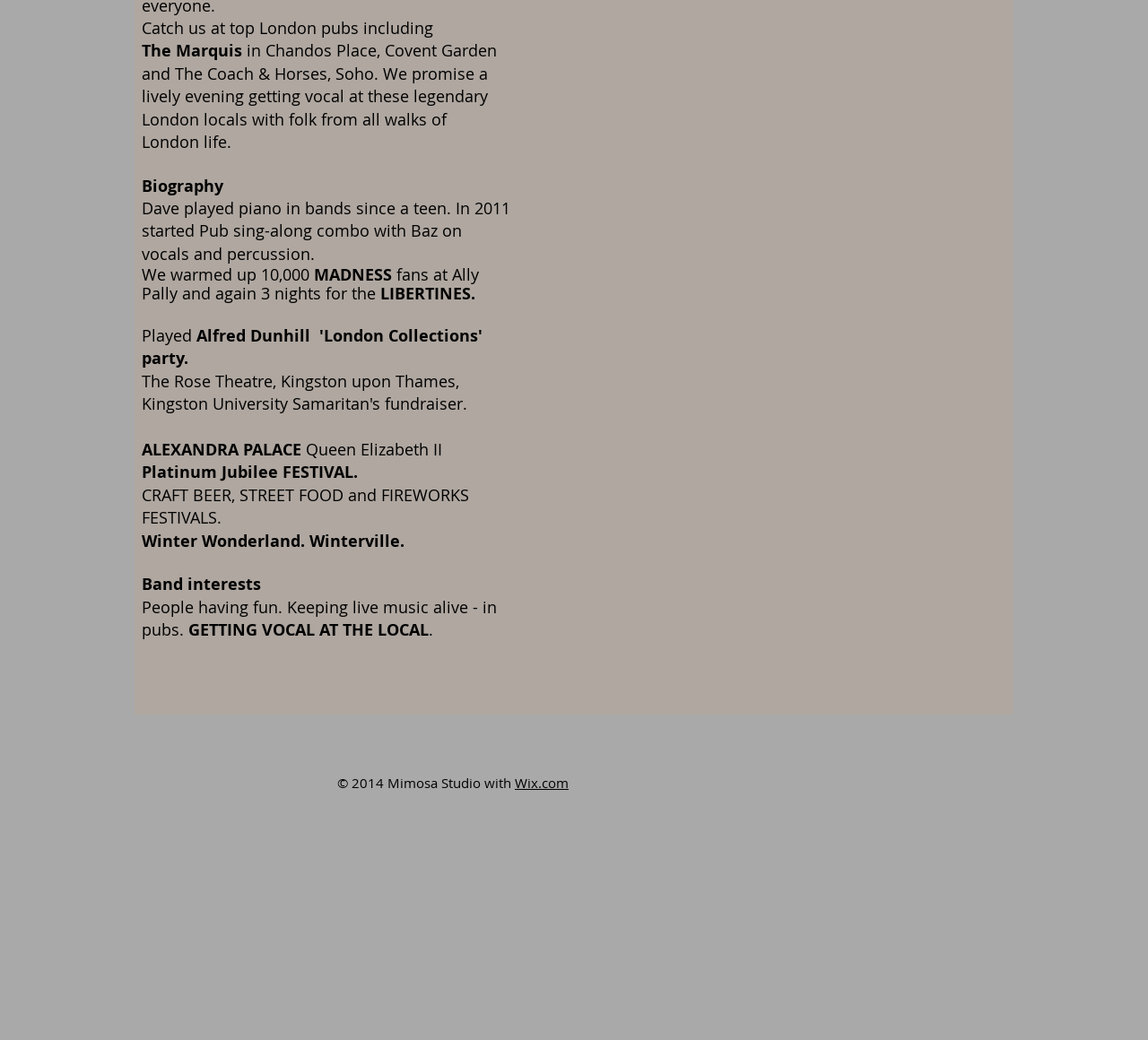Using the description "Wix.com", predict the bounding box of the relevant HTML element.

[0.448, 0.744, 0.495, 0.761]